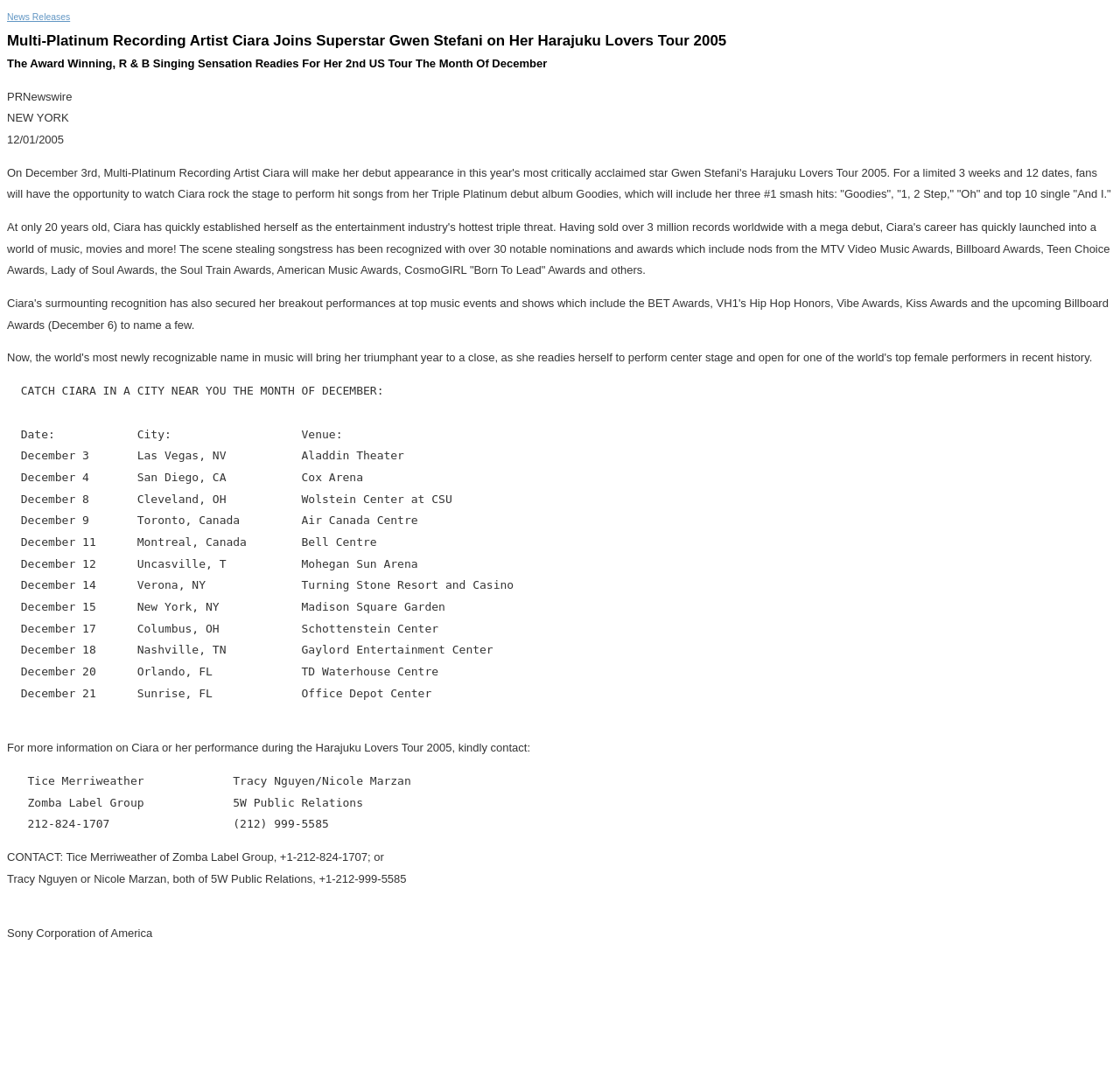Who is joining Gwen Stefani on her Harajuku Lovers Tour?
Deliver a detailed and extensive answer to the question.

The webpage mentions that Multi-Platinum Recording Artist Ciara is joining Superstar Gwen Stefani on her Harajuku Lovers Tour 2005, which indicates that Ciara is the one joining Gwen Stefani on her tour.